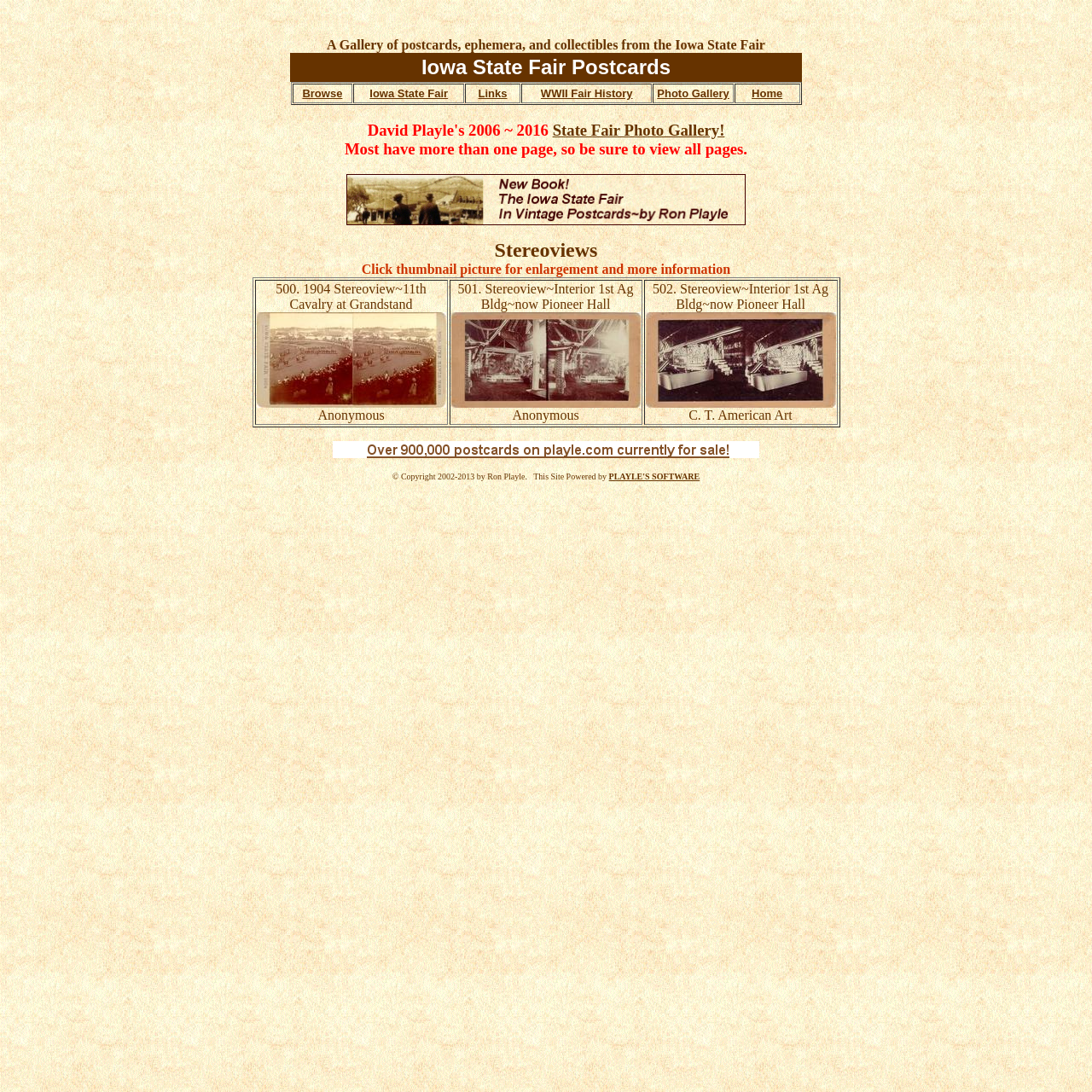Show the bounding box coordinates of the region that should be clicked to follow the instruction: "Click on a stereoview for enlargement and more information."

[0.235, 0.363, 0.408, 0.376]